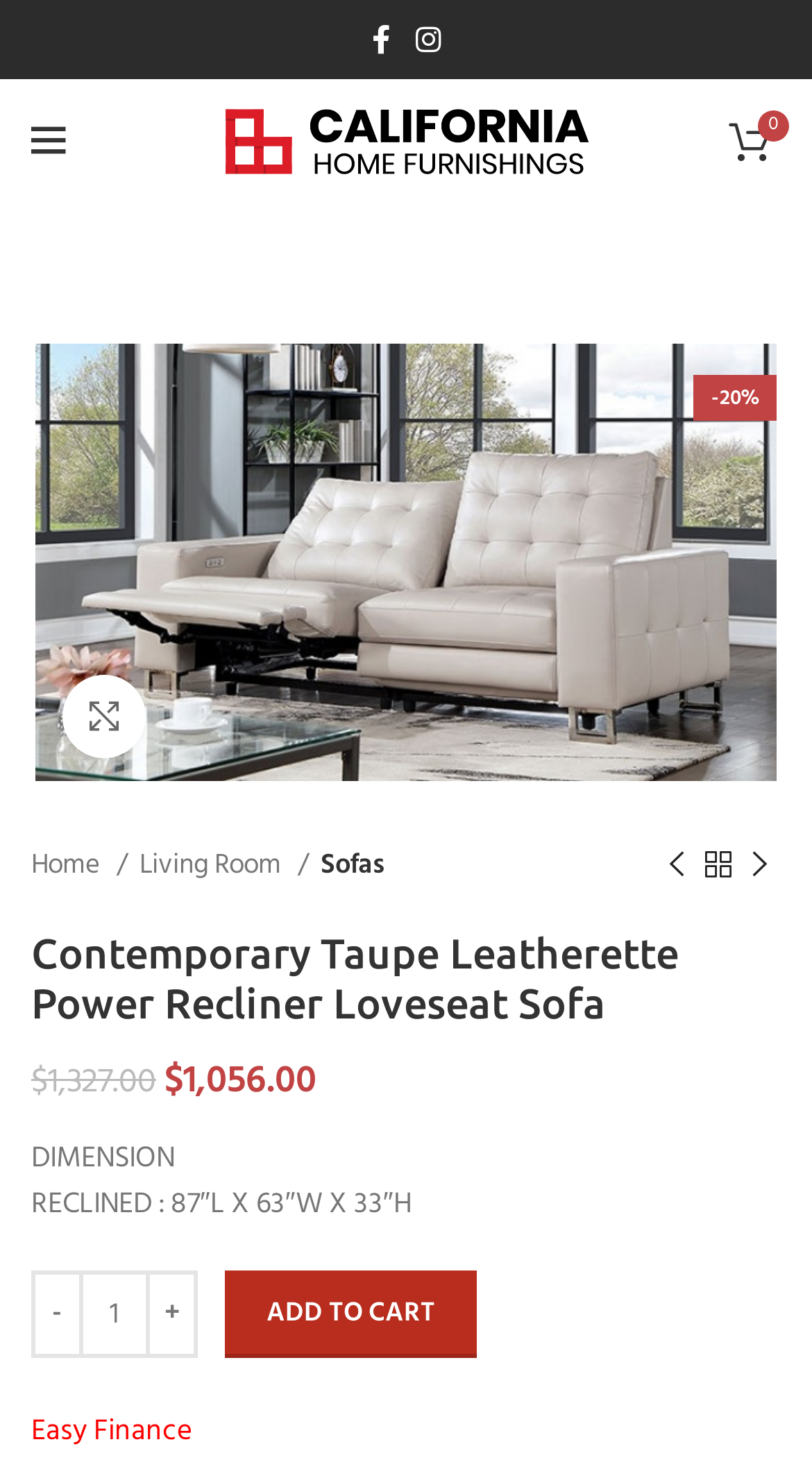Pinpoint the bounding box coordinates of the element to be clicked to execute the instruction: "read AUSSIE TITLE COMES TO LARA".

None